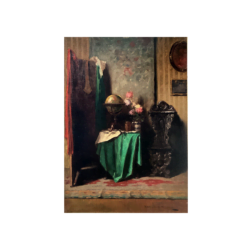Can you give a comprehensive explanation to the question given the content of the image?
What color is the screen or curtain?

The caption describes the screen or curtain in the background as being in shades of red, which partially obscures the background and adds to the intimate atmosphere of the room.